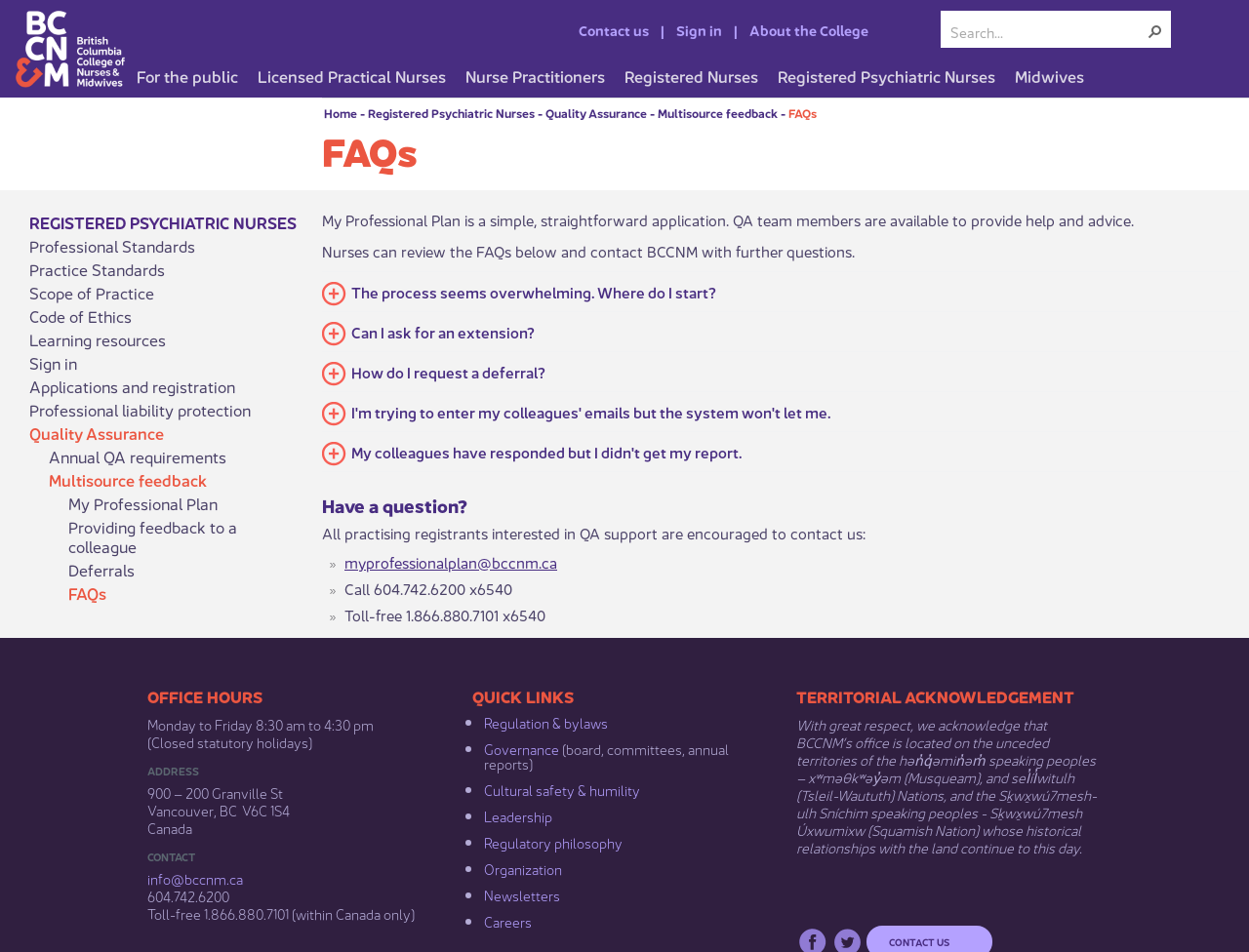Locate the bounding box coordinates of the clickable area needed to fulfill the instruction: "Search for something".

[0.699, 0.0, 0.941, 0.061]